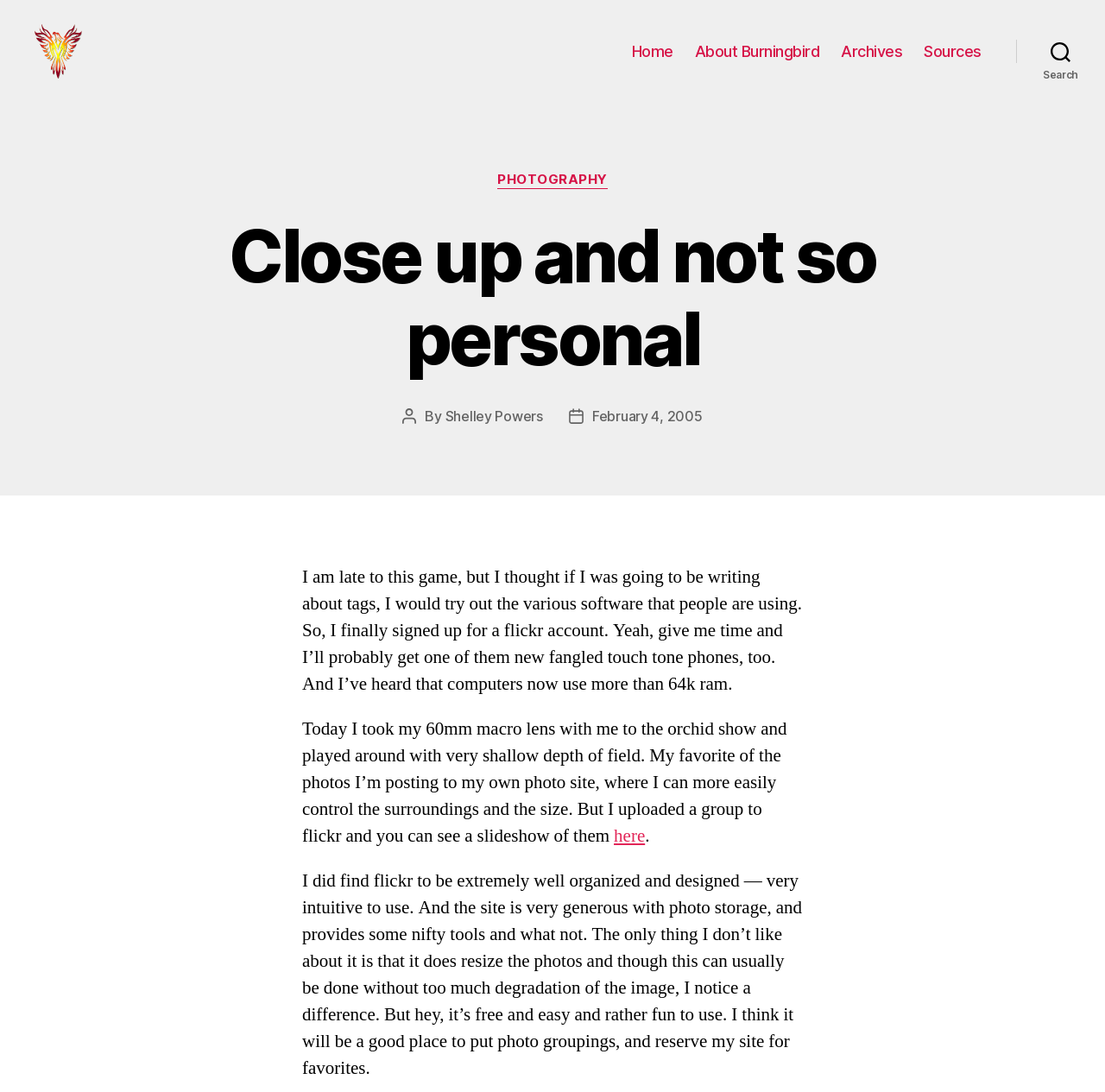Examine the image carefully and respond to the question with a detailed answer: 
How many navigation links are there?

The navigation links can be found in the horizontal navigation bar, which contains four links: 'Home', 'About Burningbird', 'Archives', and 'Sources'.